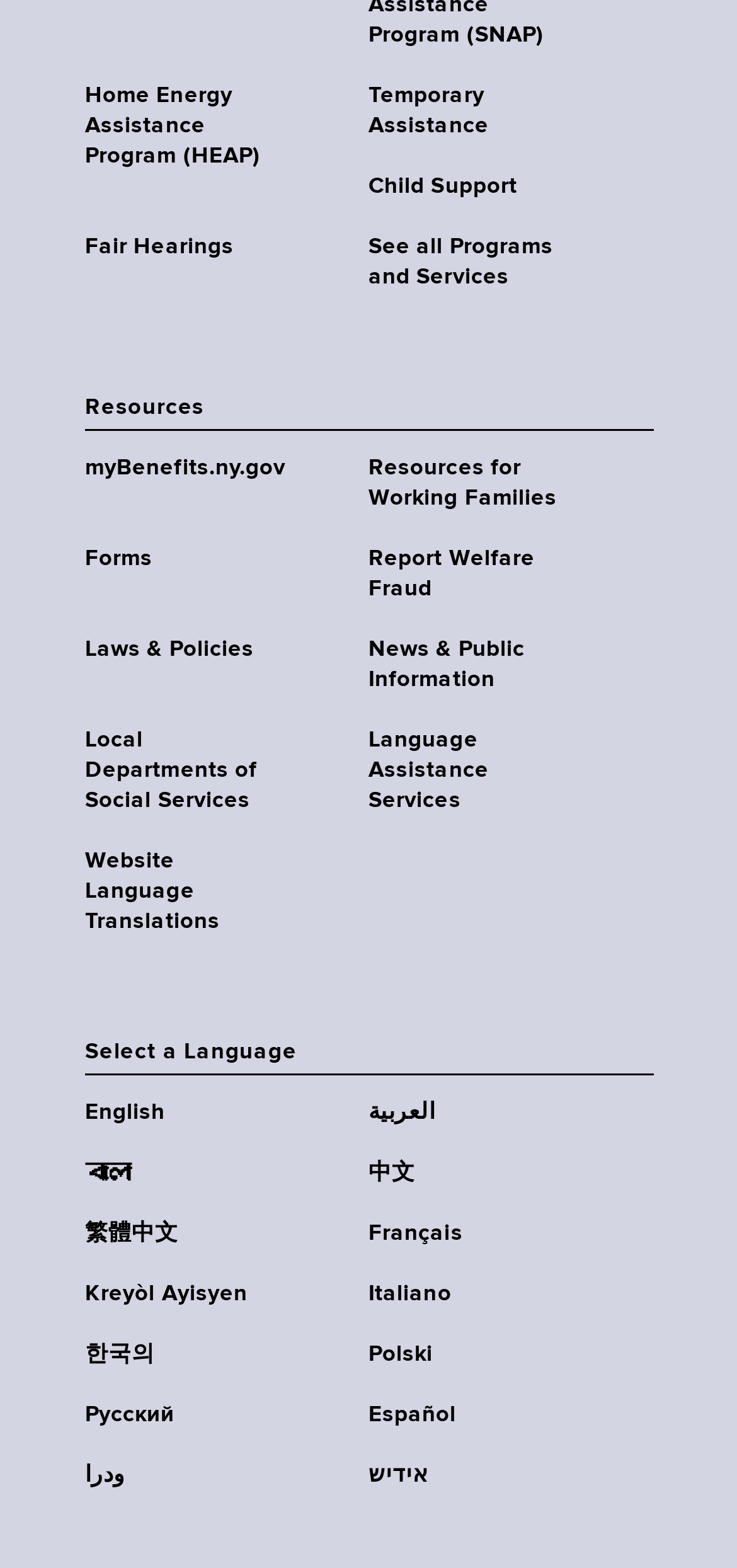How many programs are listed?
Using the picture, provide a one-word or short phrase answer.

5